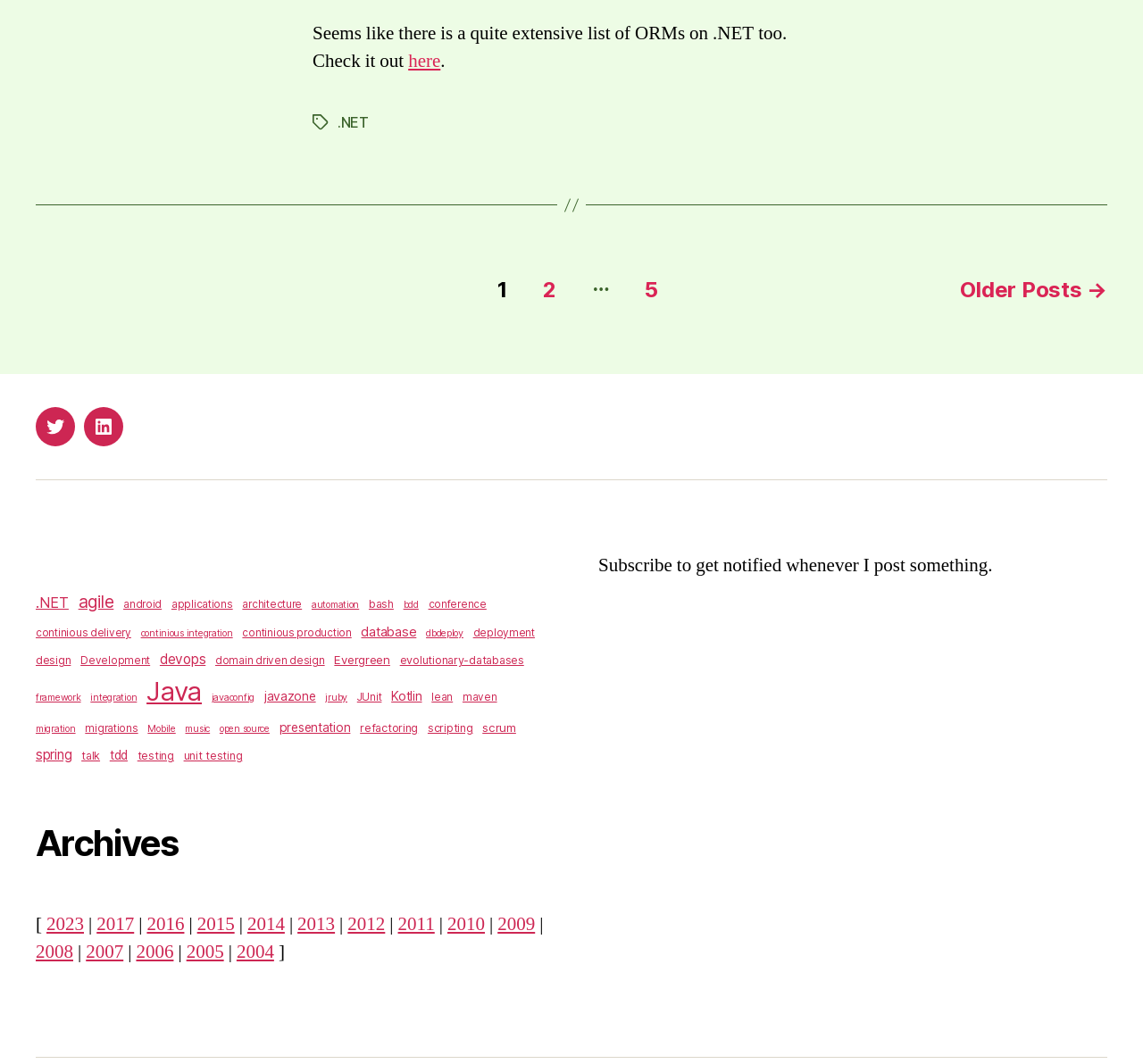Identify the bounding box coordinates for the region to click in order to carry out this instruction: "Browse the 'Archives'". Provide the coordinates using four float numbers between 0 and 1, formatted as [left, top, right, bottom].

[0.031, 0.772, 0.477, 0.814]